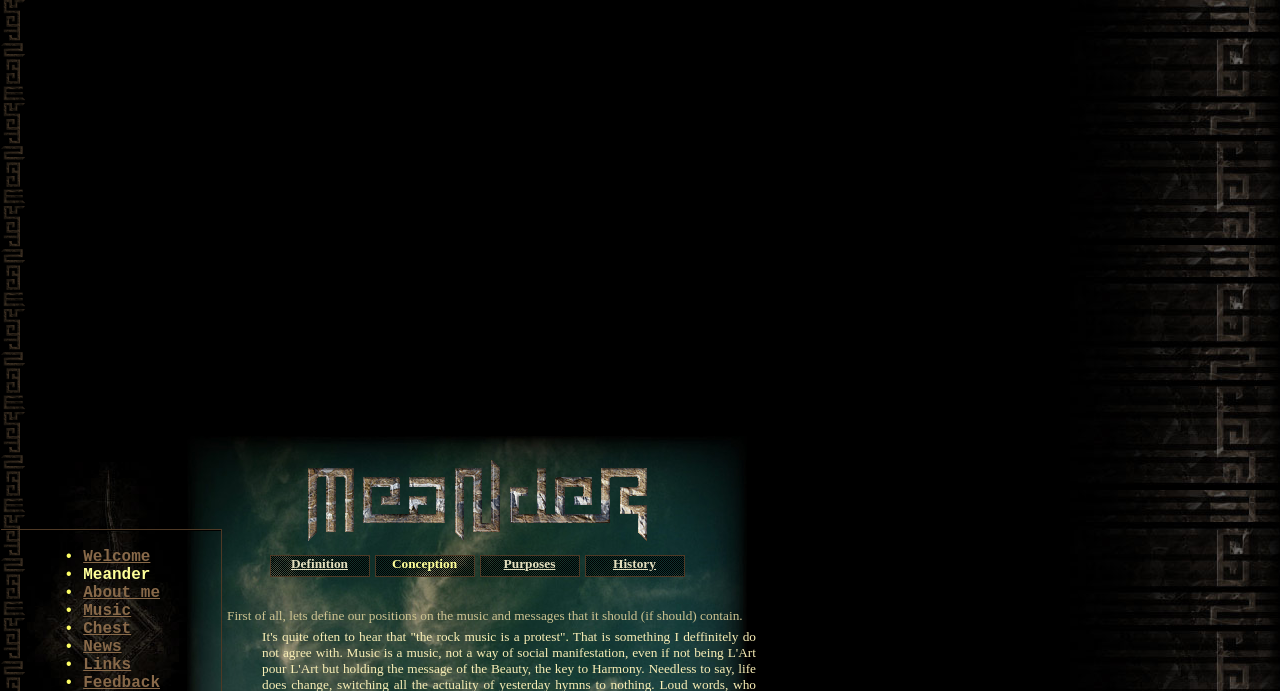Find the bounding box coordinates of the clickable area required to complete the following action: "Click on the 'Welcome' link".

[0.065, 0.792, 0.118, 0.818]